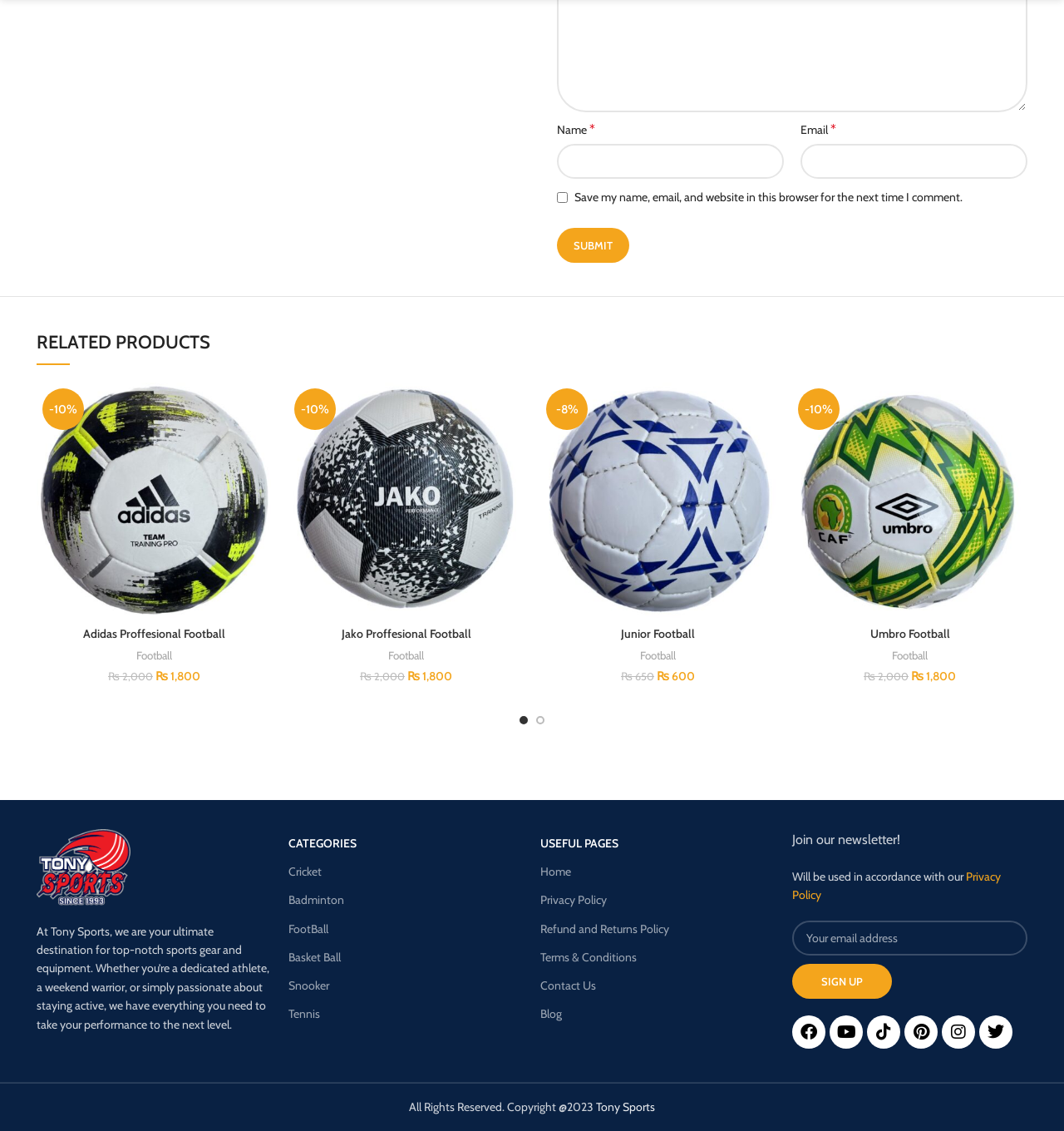Bounding box coordinates are given in the format (top-left x, top-left y, bottom-right x, bottom-right y). All values should be floating point numbers between 0 and 1. Provide the bounding box coordinate for the UI element described as: Twitter

[0.92, 0.898, 0.952, 0.928]